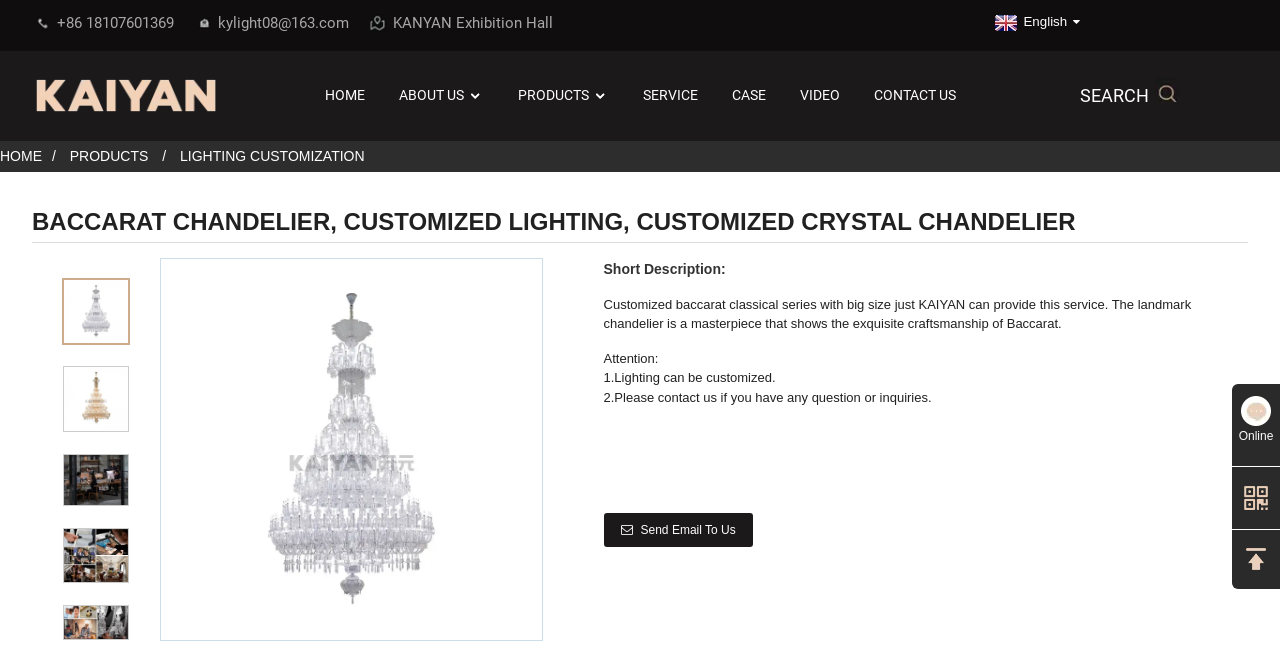Predict the bounding box for the UI component with the following description: "Send email to us".

[0.471, 0.78, 0.588, 0.832]